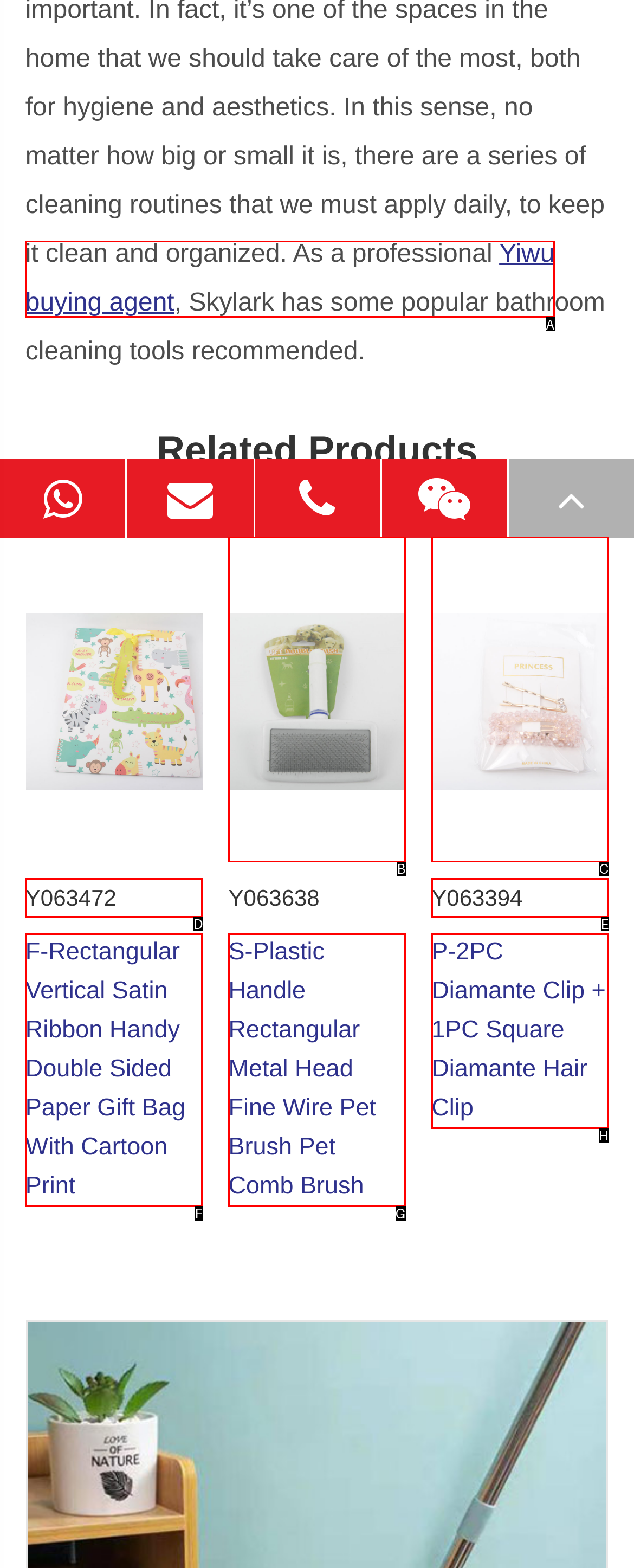Match the element description to one of the options: parent_node: Y063394
Respond with the corresponding option's letter.

C